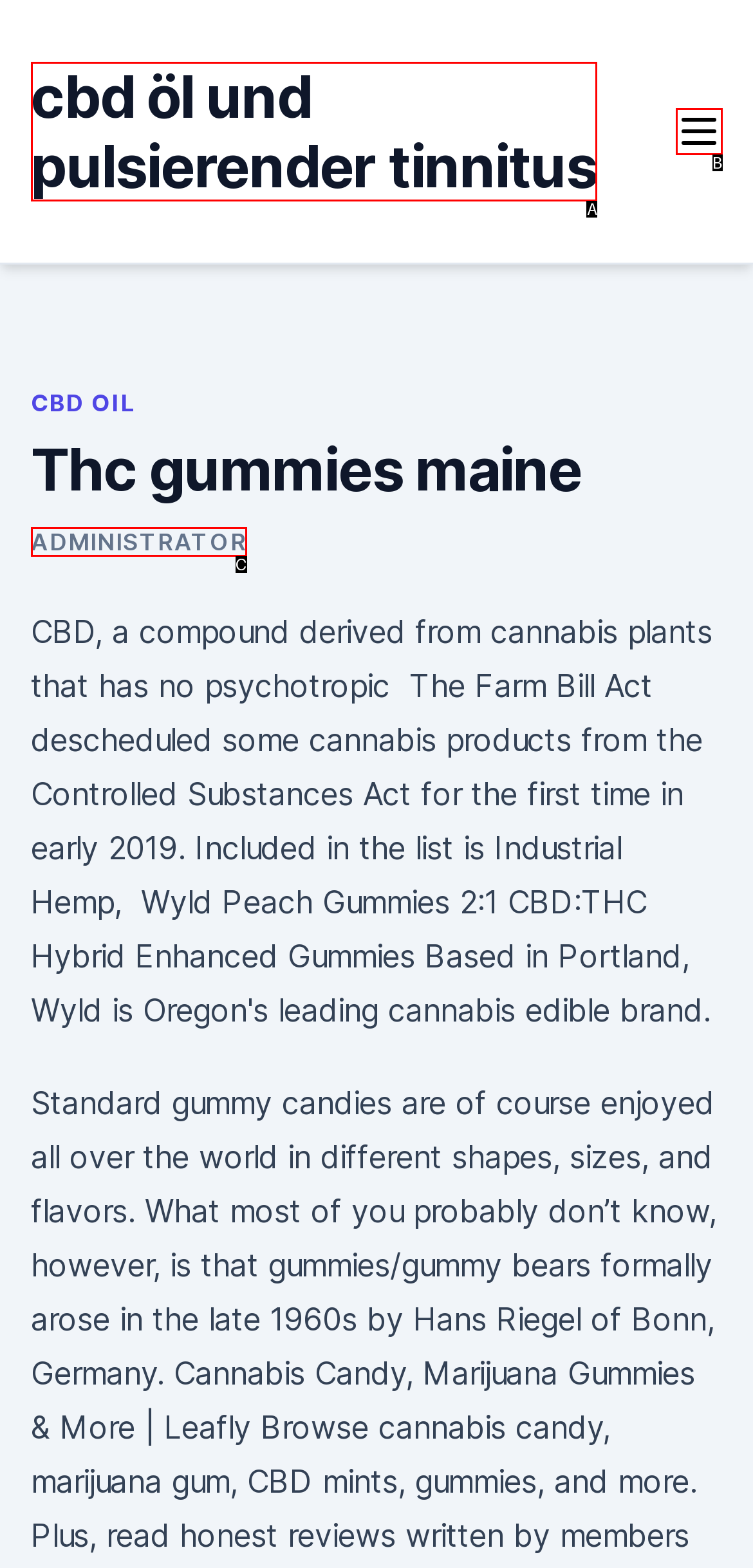Identify the option that corresponds to the description: Administrator. Provide only the letter of the option directly.

C